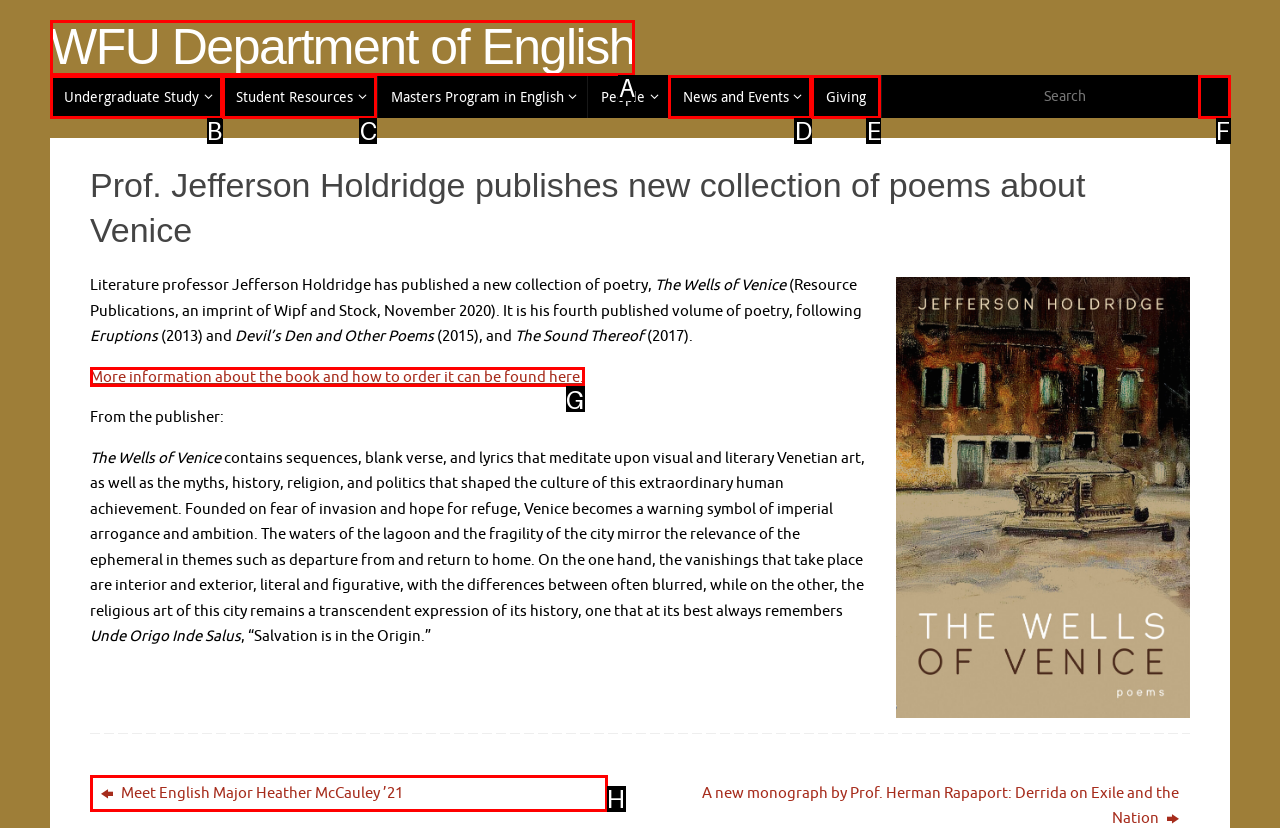Select the HTML element that fits the following description: SUPPORT
Provide the letter of the matching option.

None